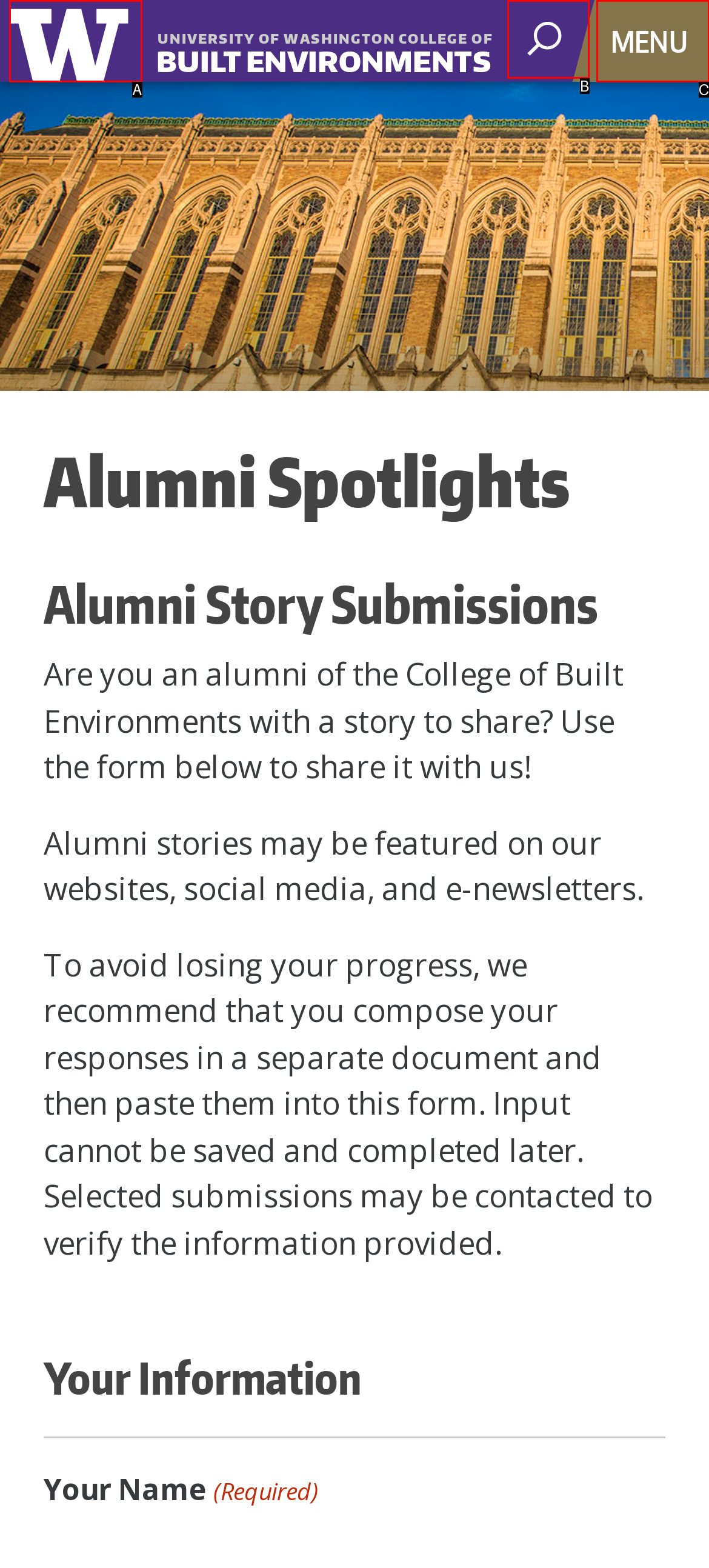Choose the HTML element that best fits the given description: University of Washington. Answer by stating the letter of the option.

A